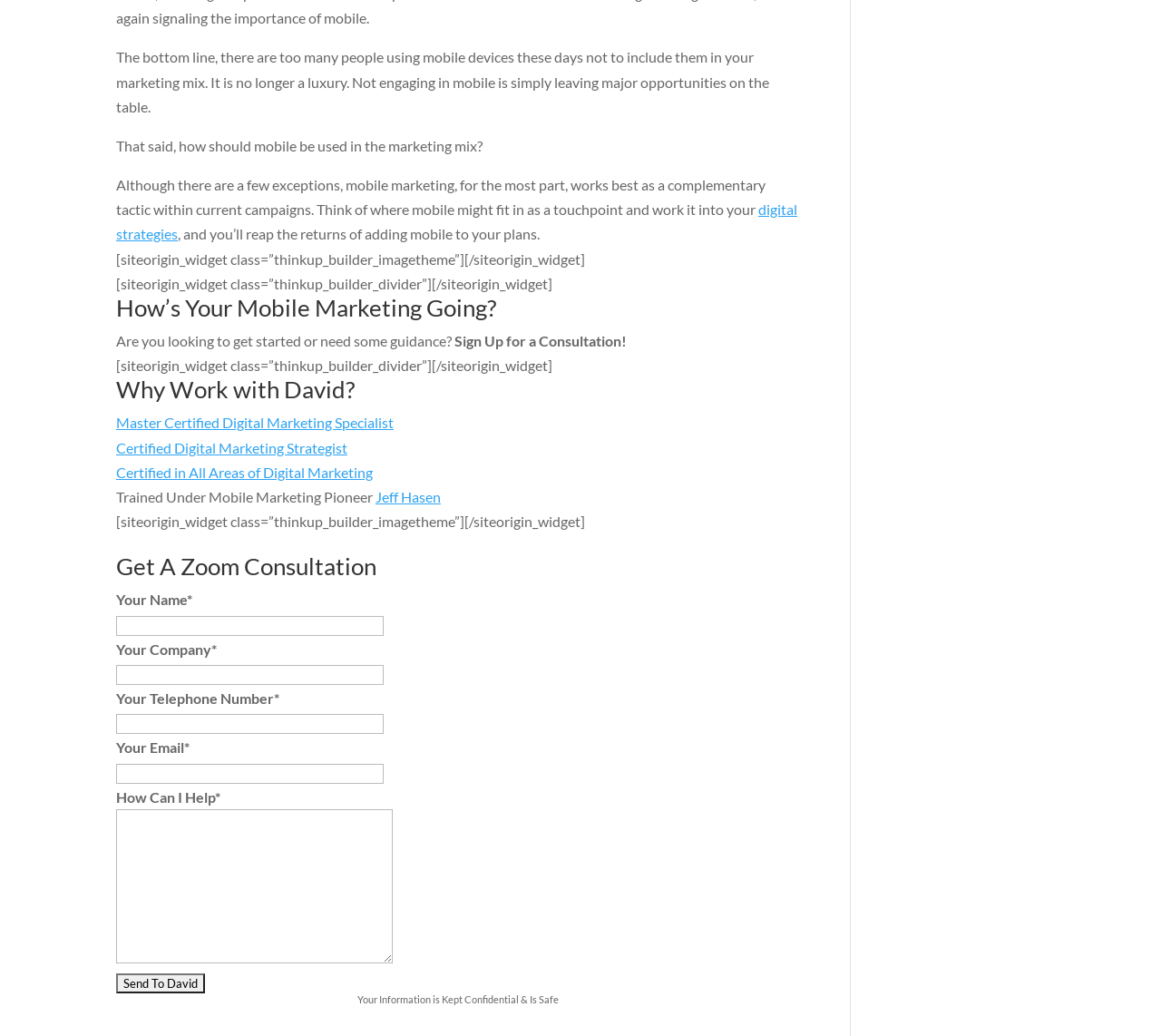What is the purpose of the form on this webpage?
Please utilize the information in the image to give a detailed response to the question.

The form on this webpage is used to request a consultation with the author, David. It requires users to input their name, company, telephone number, email, and a message about how David can help them.